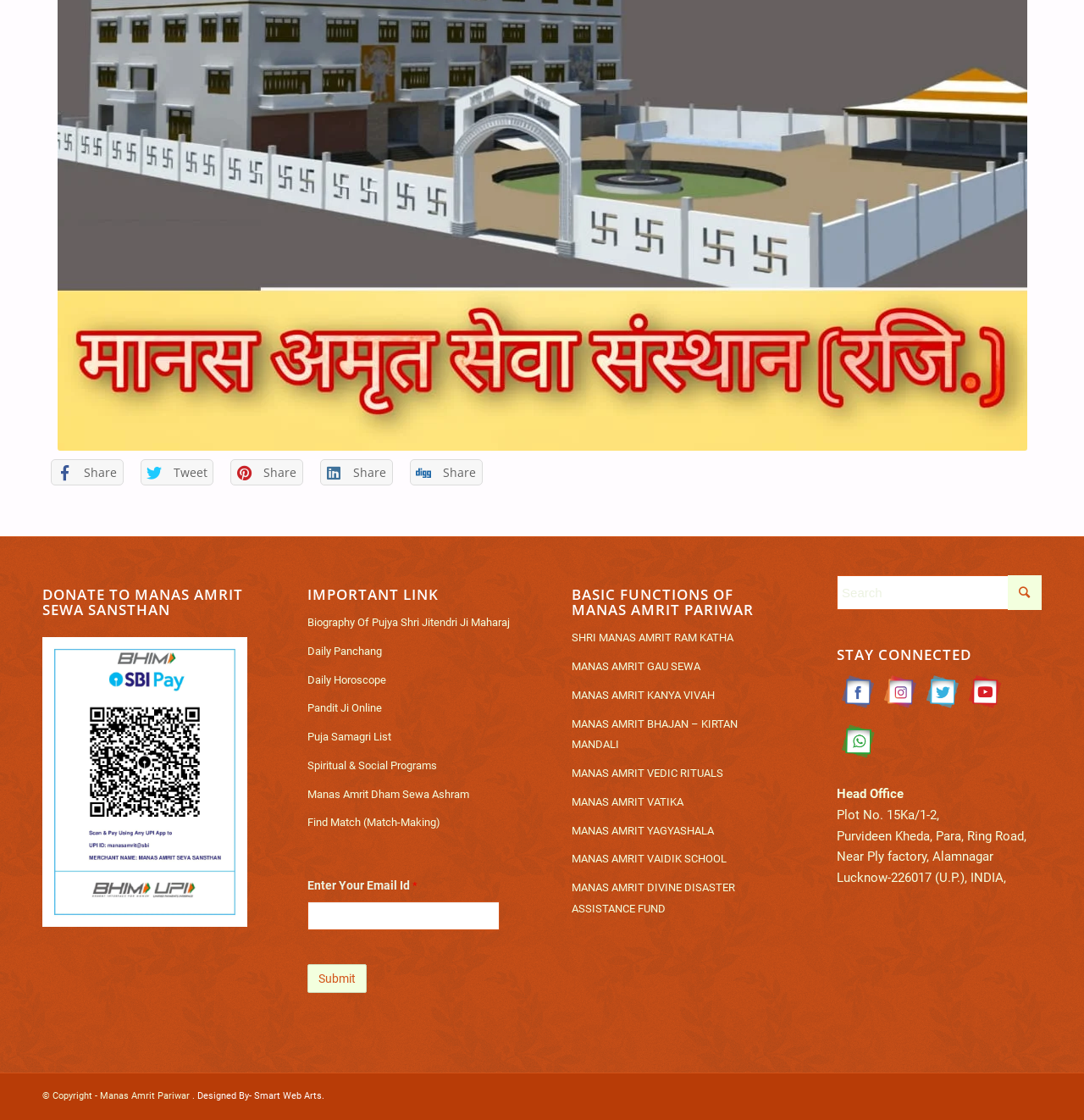Please provide a comprehensive response to the question based on the details in the image: How many links are there under 'IMPORTANT LINK'?

I counted the links under the 'IMPORTANT LINK' heading, and there are 7 links: Biography Of Pujya Shri Jitendri Ji Maharaj, Daily Panchang, Daily Horoscope, Pandit Ji Online, Puja Samagri List, Spiritual & Social Programs, and Manas Amrit Dham Sewa Ashram.